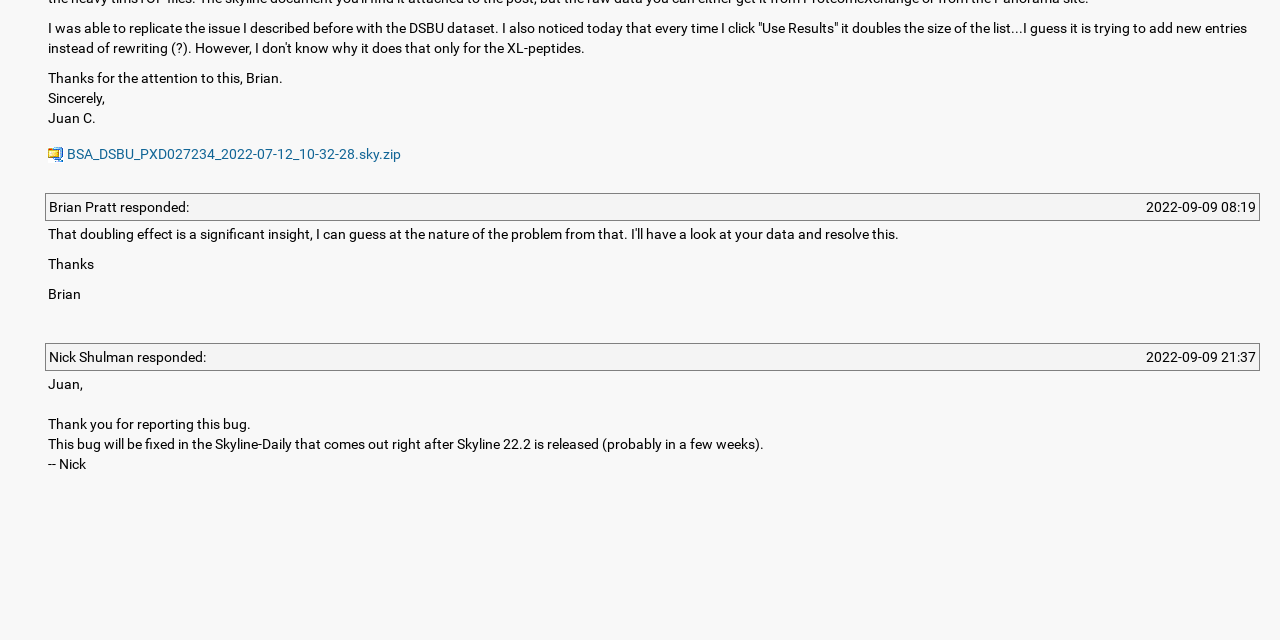Please find the bounding box coordinates in the format (top-left x, top-left y, bottom-right x, bottom-right y) for the given element description. Ensure the coordinates are floating point numbers between 0 and 1. Description: BSA_DSBU_PXD027234_2022-07-12_10-32-28.sky.zip

[0.038, 0.228, 0.314, 0.253]